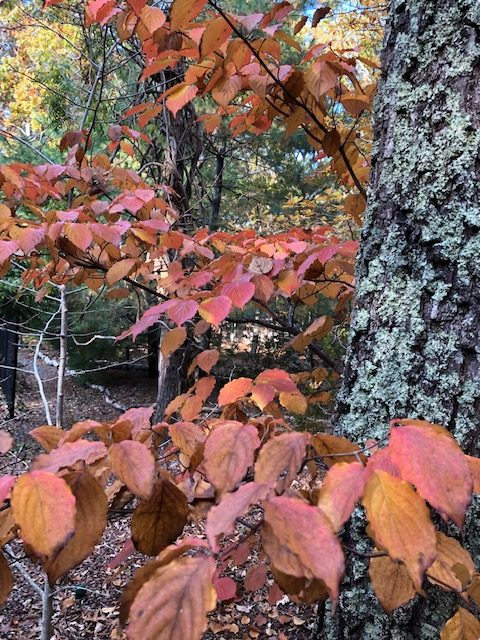What is filtering through the branches in the background?
Carefully analyze the image and provide a detailed answer to the question.

The caption describes the background of the image, stating that sunlight filters through the branches, illuminating the enchanting shades of the season.